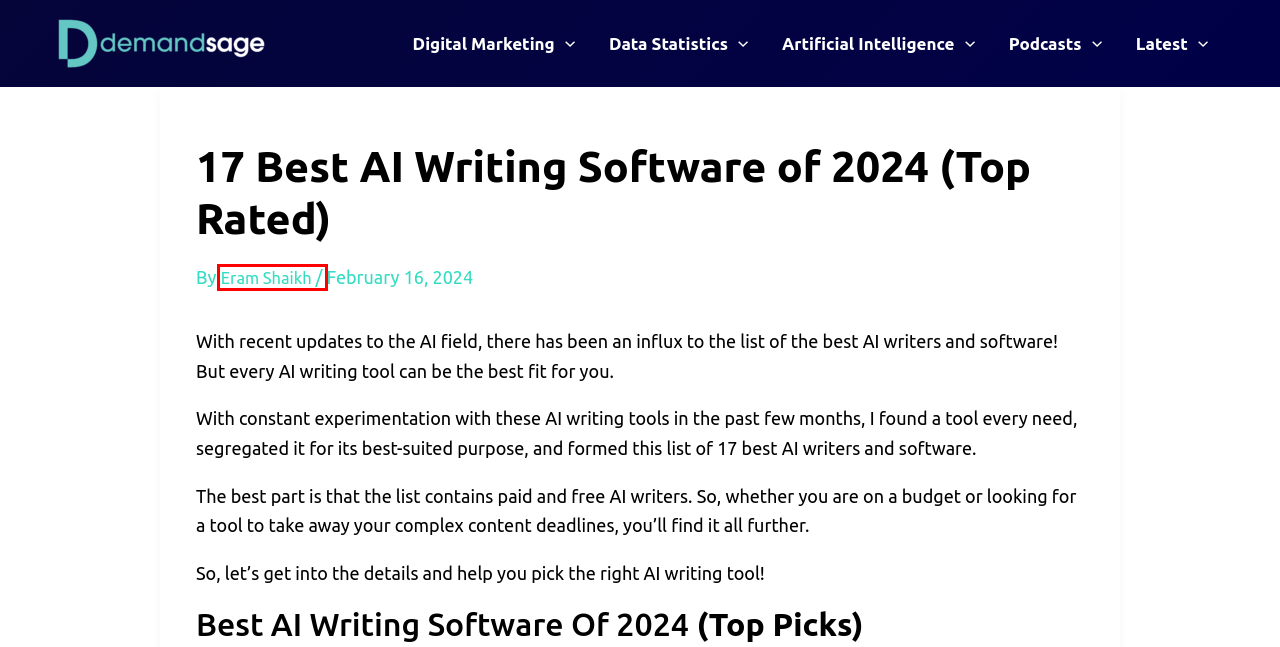Given a screenshot of a webpage with a red bounding box highlighting a UI element, choose the description that best corresponds to the new webpage after clicking the element within the red bounding box. Here are your options:
A. Data Statistics
B. What Is A Podcast? Everything You Need to Know
C. DemandSage - Data Reporting & SaaS
D. Artificial Intelligence
E. Digital Marketing — Trends, Statistics, Agencies & More
F. Latest Blog Posts
G. Eram Shaikh, Author at DemandSage
H. TikTok Music Statistics For 2024 (Availability, Cost & More)

G